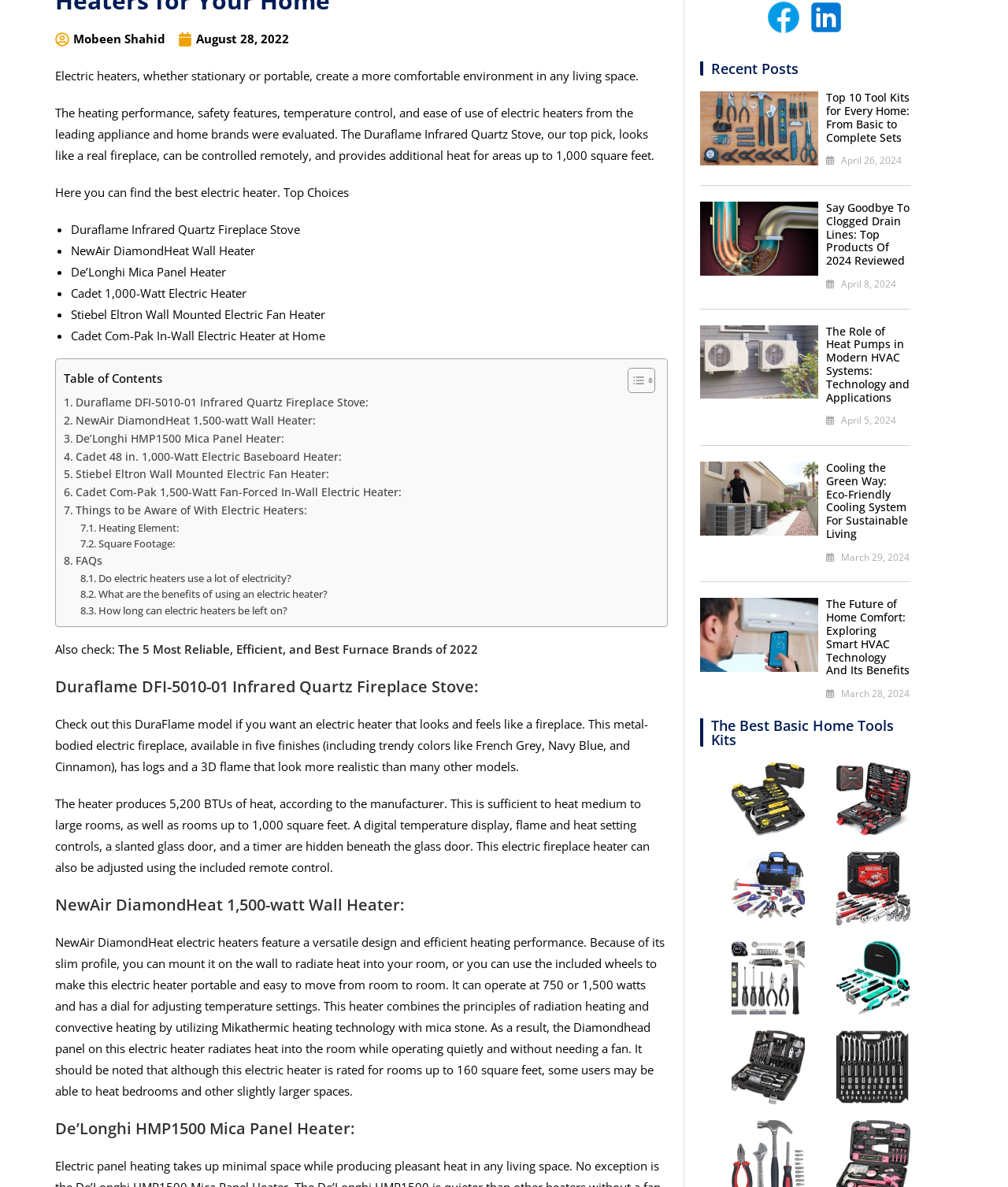Identify and provide the bounding box for the element described by: "March 28, 2024".

[0.834, 0.579, 0.902, 0.59]